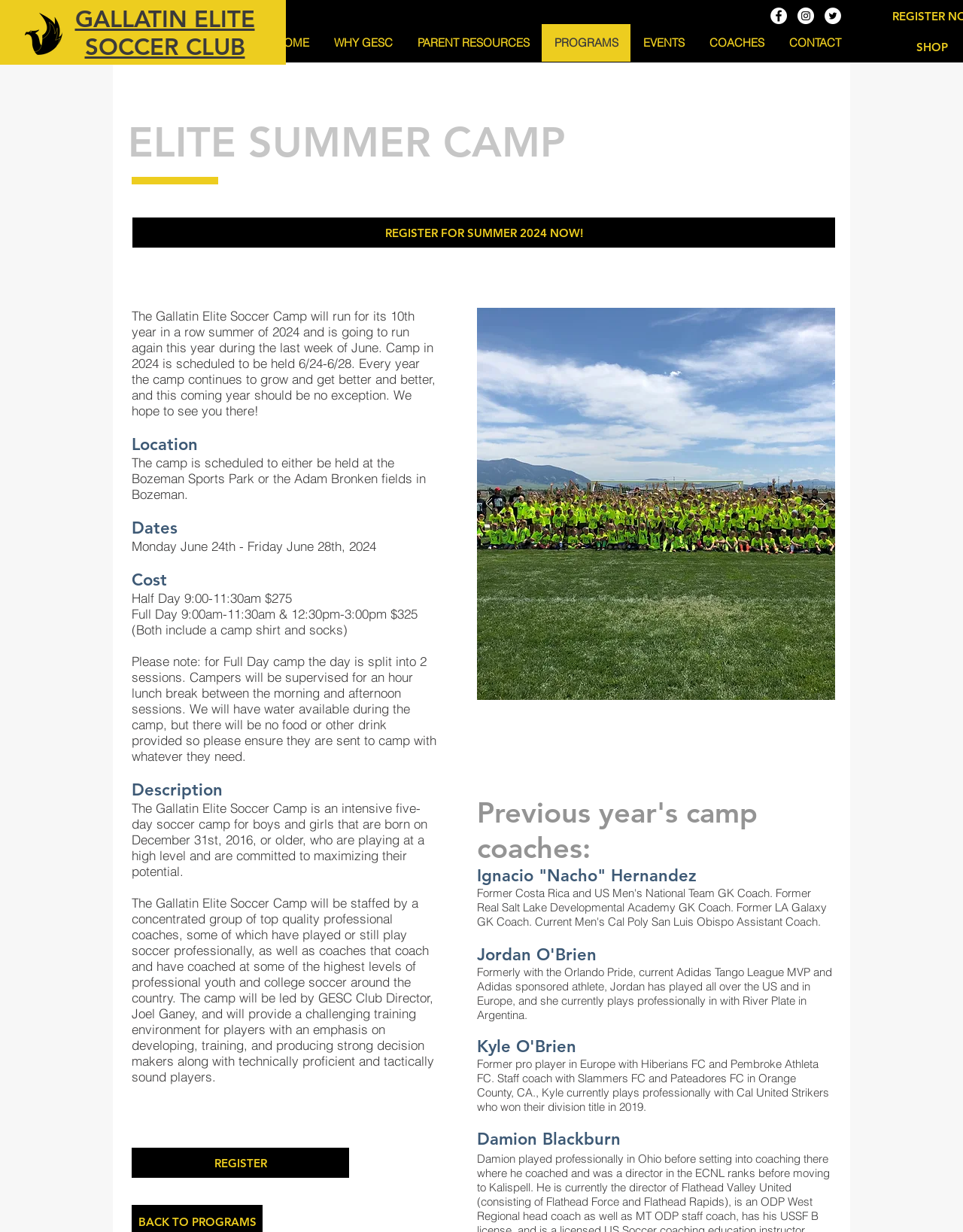Detail the webpage's structure and highlights in your description.

The webpage is about the Gallatin Elite Soccer Club, specifically the Gallatin Elite Soccer Camp. At the top, there is a heading "GALLATIN ELITE SOCCER CAMP | Bozeman MT | Gallatin Elite Soccer Club" followed by a social bar with links to Facebook, Instagram, and Twitter, represented by white circle icons. Below the social bar, there is a navigation menu with links to "HOME", "WHY GESC", "PARENT RESOURCES", "PROGRAMS", "EVENTS", "COACHES", and "CONTACT".

The main content of the page is divided into sections. The first section has a heading "ELITE SUMMER CAMP" and a link to "REGISTER FOR SUMMER 2024 NOW!". Below this, there is a paragraph describing the camp, which will run for its 10th year in a row in the summer of 2024. The camp will be held during the last week of June, and the location will be either the Bozeman Sports Park or the Adam Bronken fields in Bozeman.

The next section has headings for "Location", "Dates", "Cost", and "Description". The "Location" section mentions the two possible locations for the camp. The "Dates" section specifies the camp will be held from Monday, June 24th to Friday, June 28th, 2024. The "Cost" section lists the prices for half-day and full-day camps, including a camp shirt and socks. The "Description" section provides a detailed description of the camp, which is an intensive five-day soccer camp for boys and girls born on or before December 31st, 2016.

Below this section, there is a slideshow gallery with a button to navigate through the images. The gallery is accompanied by a text "1/11" indicating the current image number.

The final section has headings for "Previous year's camp coaches:", listing three coaches: Ignacio "Nacho" Hernandez, Jordan O'Brien, and Kyle O'Brien, along with their brief descriptions and achievements.